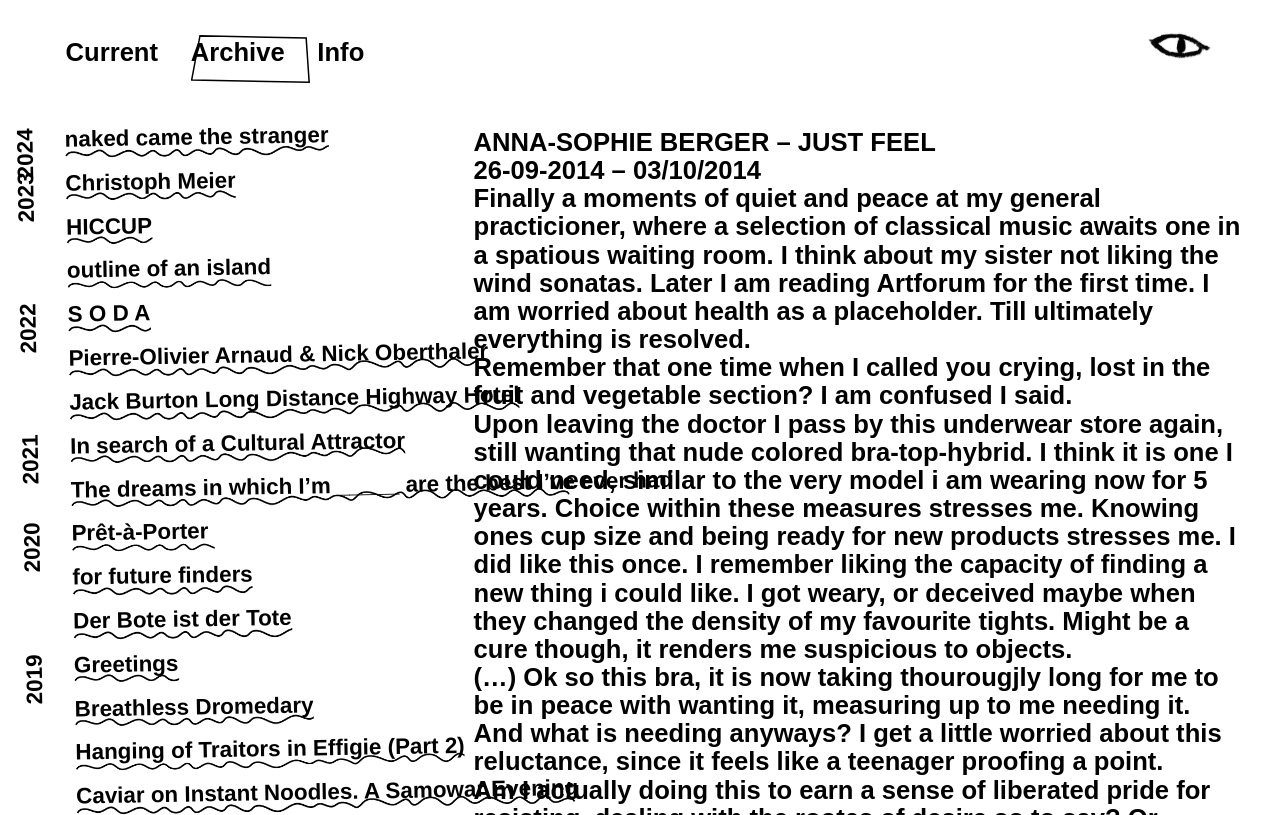Find the UI element described as: "Der Bote ist der Tote" and predict its bounding box coordinates. Ensure the coordinates are four float numbers between 0 and 1, [left, top, right, bottom].

[0.057, 0.741, 0.228, 0.785]